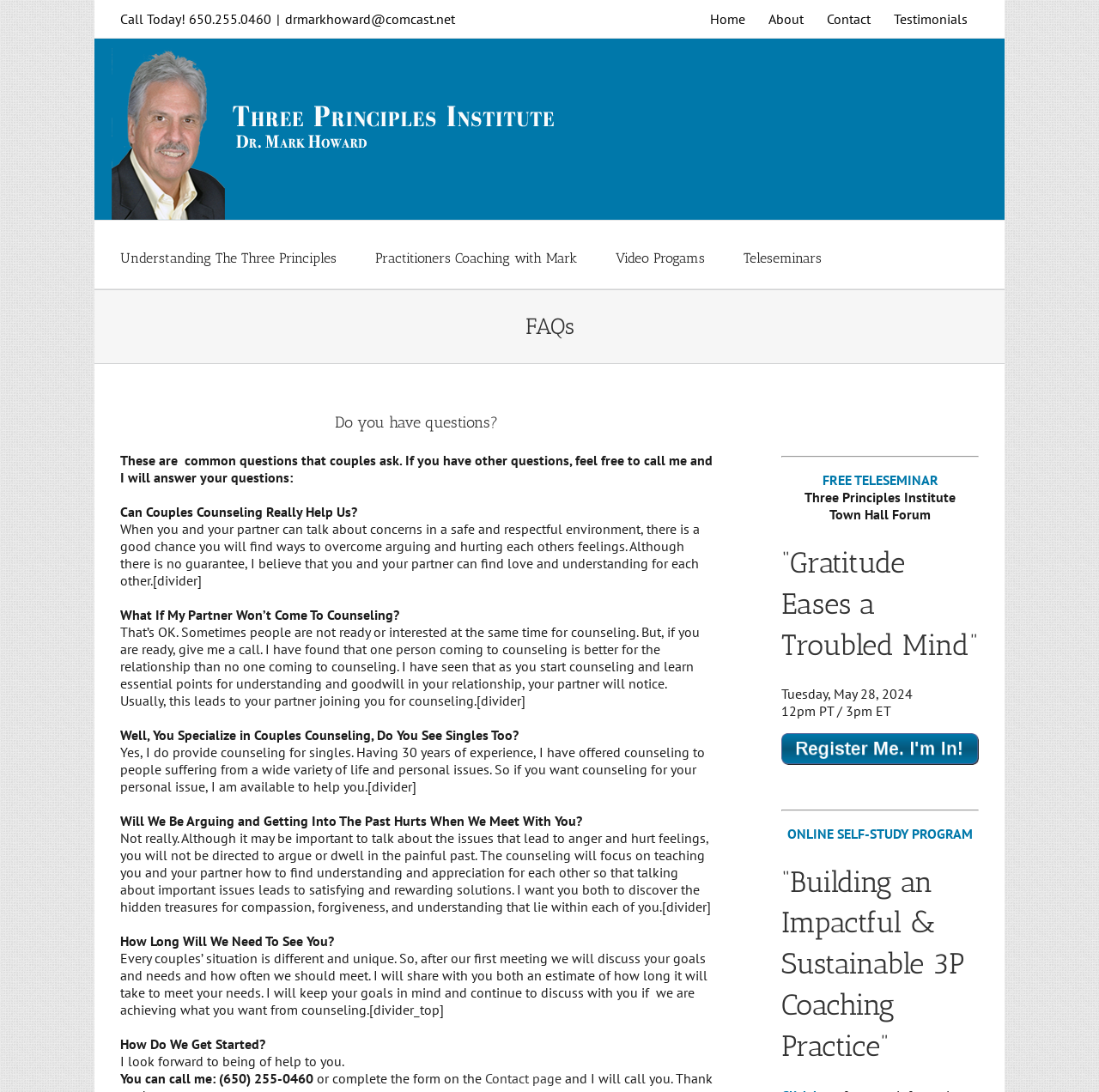Generate a comprehensive description of the webpage.

The webpage is about the Three Principles Institute, a counseling service focused on couples therapy. At the top of the page, there is a logo and a navigation menu with links to the home page, about page, contact page, and testimonials page. Below the navigation menu, there is a call-to-action section with a phone number and an email address.

The main content of the page is divided into sections, each addressing a common question that couples may have about counseling. The questions are presented in a heading format, followed by a brief answer in a paragraph format. The questions include "Can Couples Counseling Really Help Us?", "What If My Partner Won’t Come To Counseling?", "Well, You Specialize in Couples Counseling, Do You See Singles Too?", and others.

The answers to these questions provide reassurance and guidance, emphasizing the benefits of counseling and the importance of finding understanding and appreciation in relationships. The tone is supportive and non-judgmental, encouraging couples to seek help and explore the possibilities of counseling.

In addition to the Q&A section, there is a section promoting a free teleseminar and an online self-study program, both related to the Three Principles Institute's services. The page also includes a separator line and some empty space, which helps to organize the content and make it easier to read.

Overall, the webpage presents a clear and concise overview of the Three Principles Institute's services and approach to counseling, while also providing valuable information and resources for couples considering counseling.